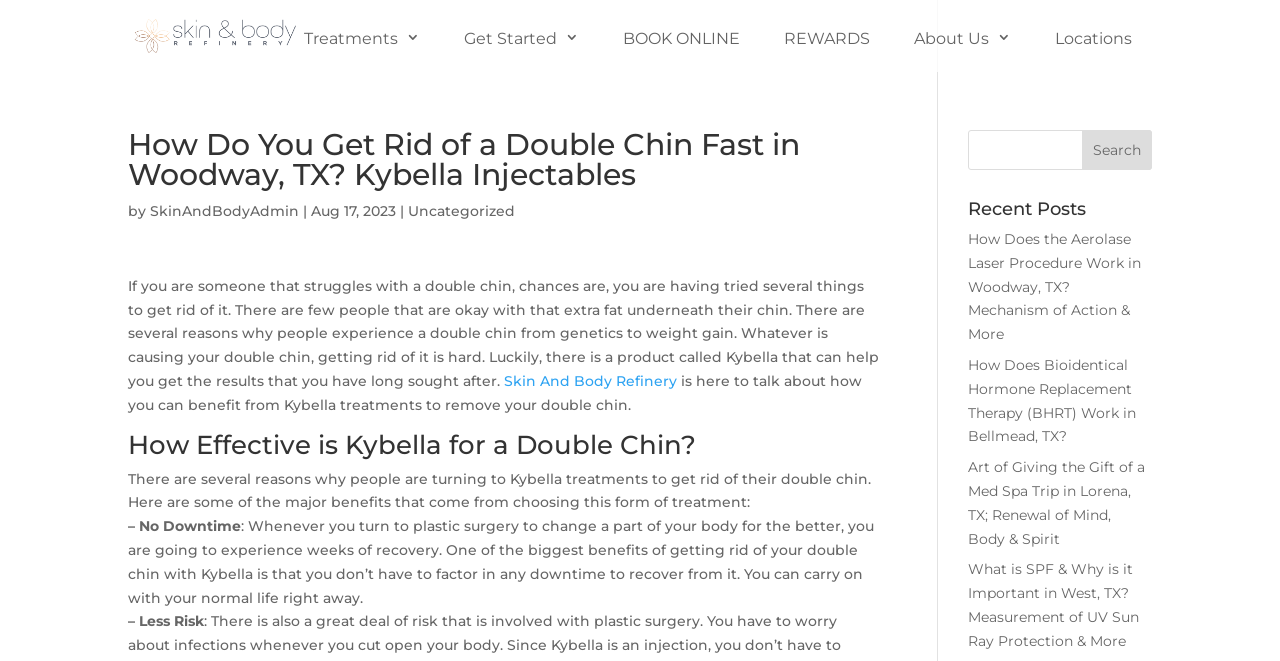Can you find the bounding box coordinates for the element to click on to achieve the instruction: "Read more about 'How Does the Aerolase Laser Procedure Work in Woodway, TX?'"?

[0.756, 0.348, 0.892, 0.519]